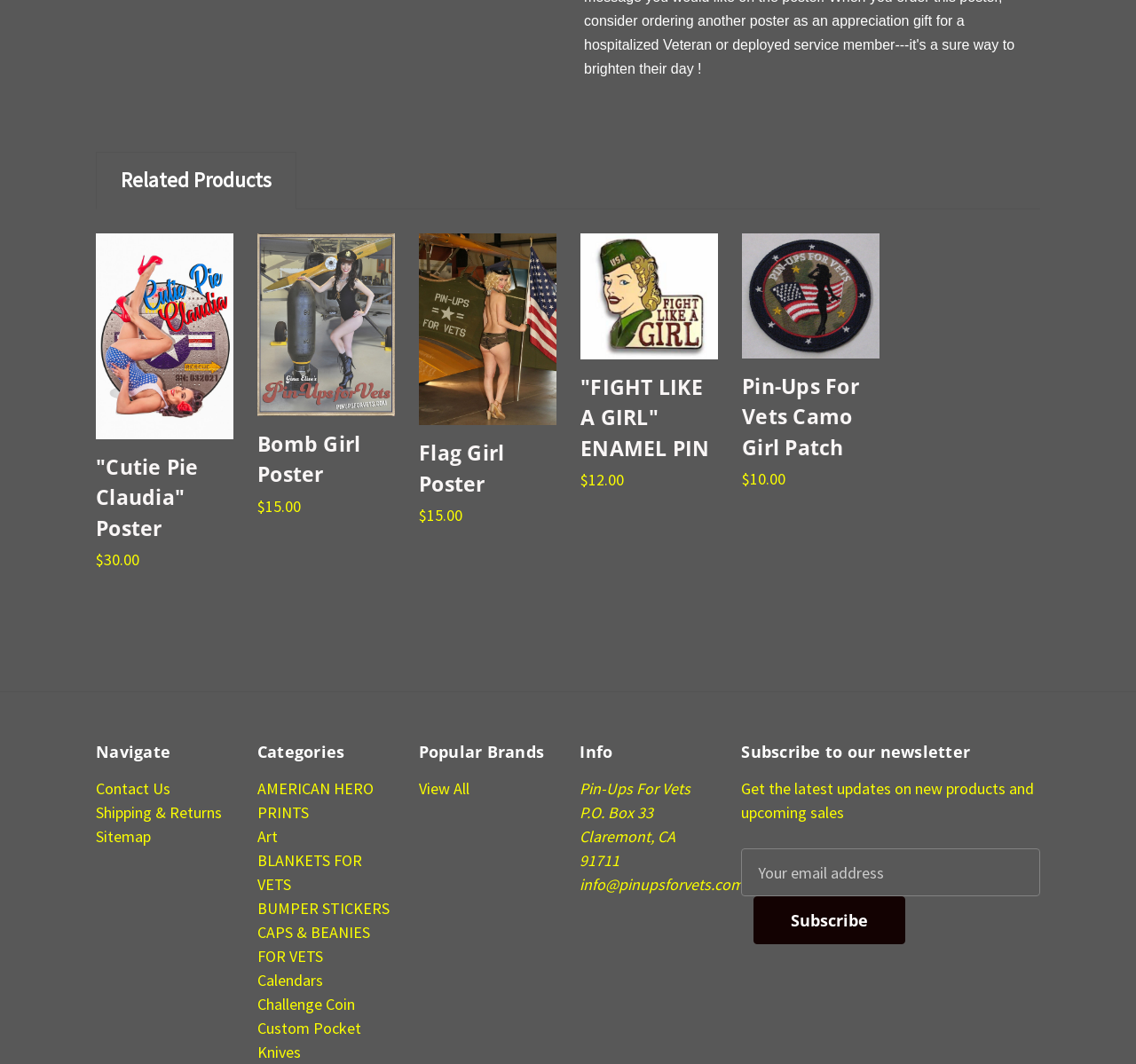Determine the bounding box coordinates of the clickable area required to perform the following instruction: "Quick view 'Flag Girl Poster'". The coordinates should be represented as four float numbers between 0 and 1: [left, top, right, bottom].

[0.369, 0.26, 0.49, 0.307]